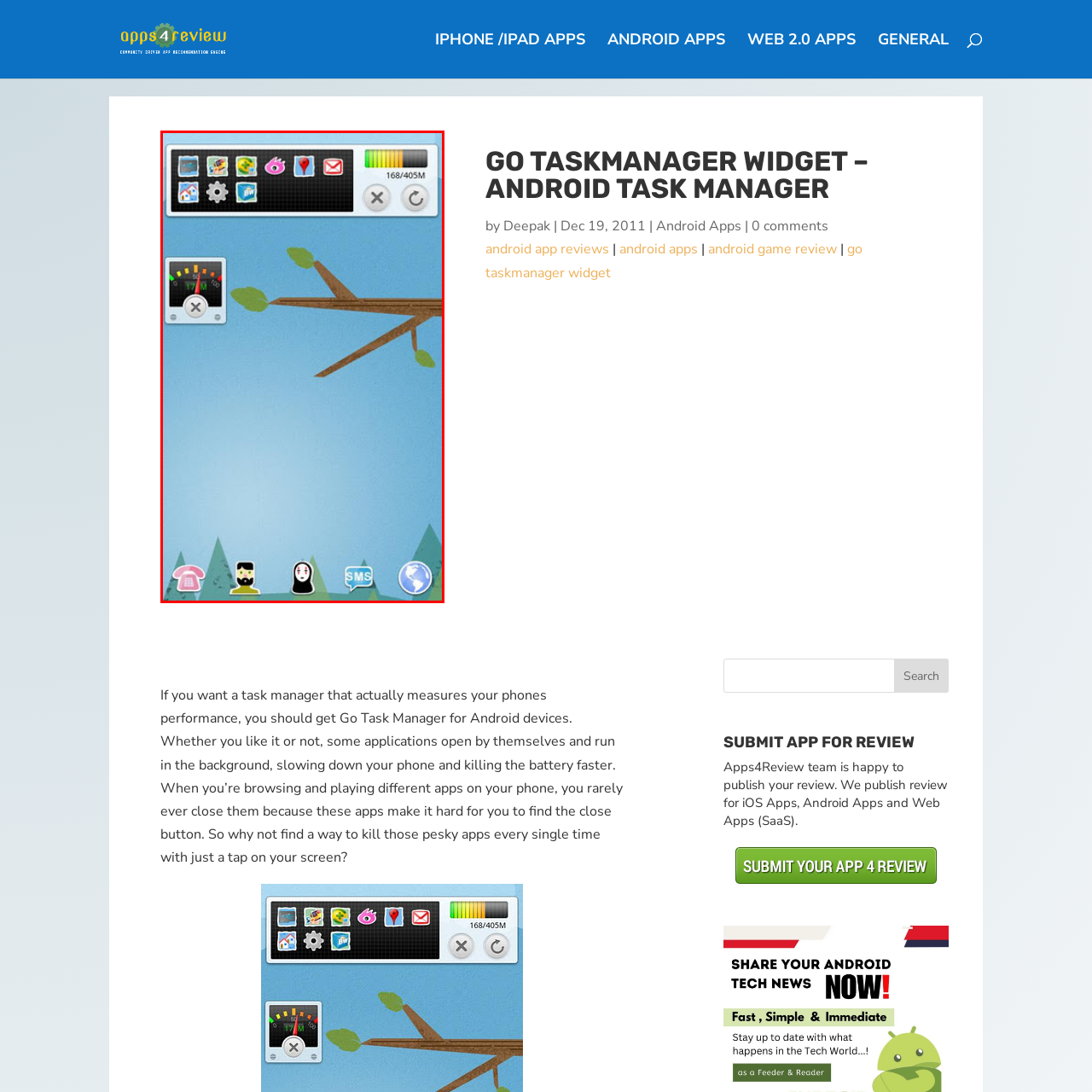Please examine the image highlighted by the red boundary and provide a comprehensive response to the following question based on the visual content: 
What is the central illustration?

In the center of the screen, there is a stylized illustration of a branch with two leaves, which contributes to the overall nature-themed aesthetic of the 'Go Task Manager' widget.